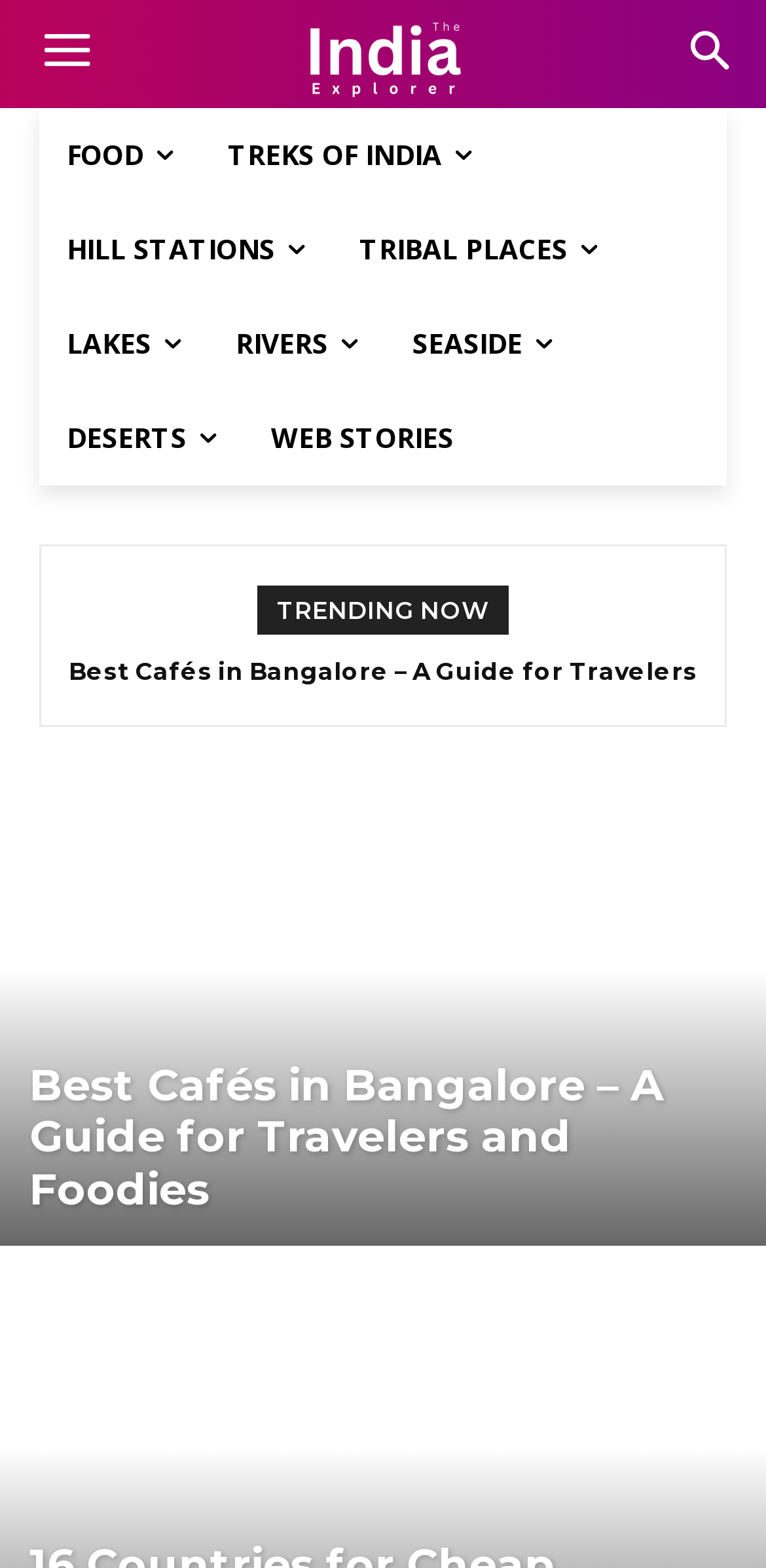Please identify the bounding box coordinates of the element that needs to be clicked to execute the following command: "Read about Best Cafés in Bangalore". Provide the bounding box using four float numbers between 0 and 1, formatted as [left, top, right, bottom].

[0.054, 0.417, 0.946, 0.455]